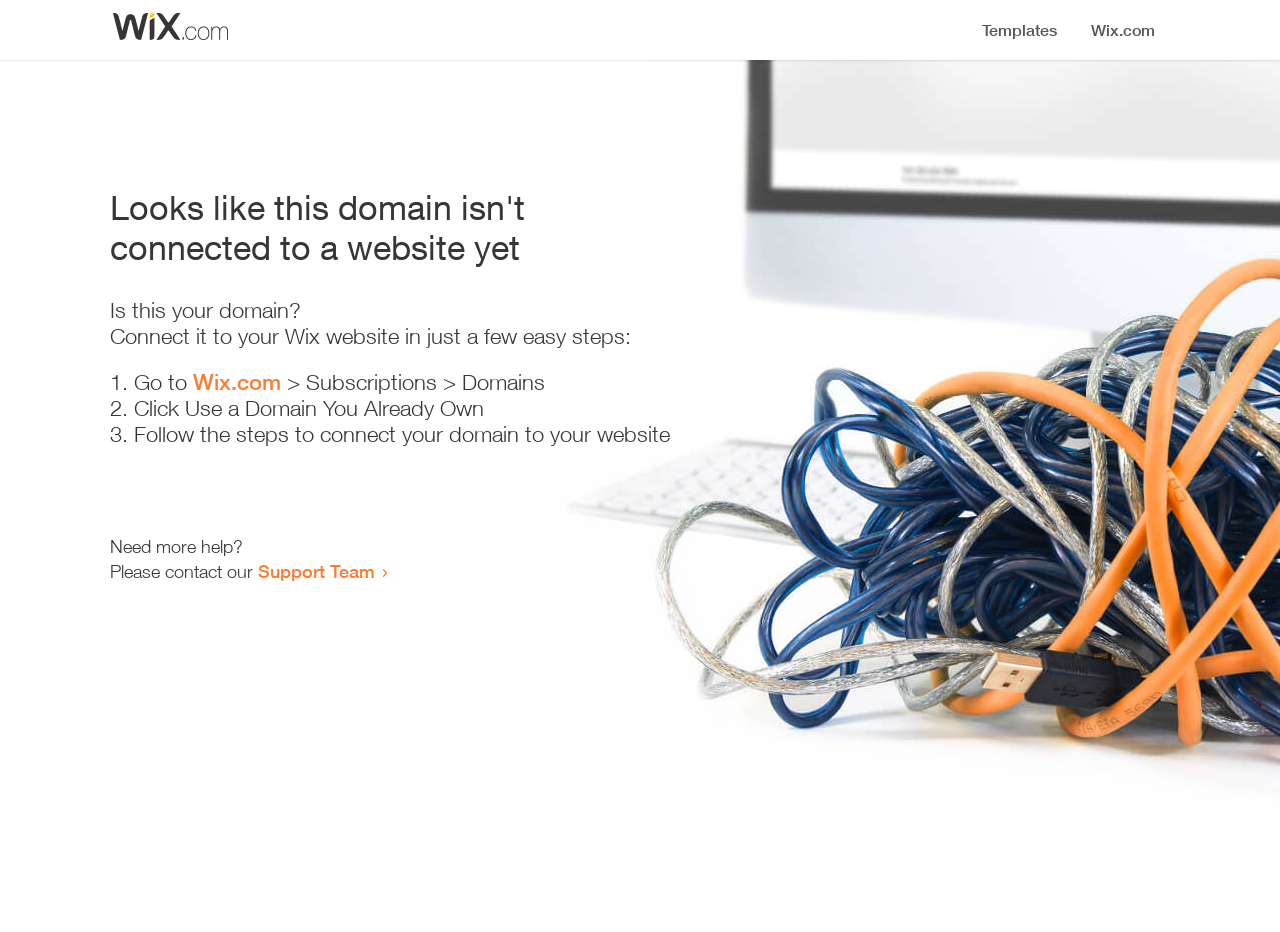Using the provided description: "Wix.com", find the bounding box coordinates of the corresponding UI element. The output should be four float numbers between 0 and 1, in the format [left, top, right, bottom].

[0.151, 0.396, 0.22, 0.424]